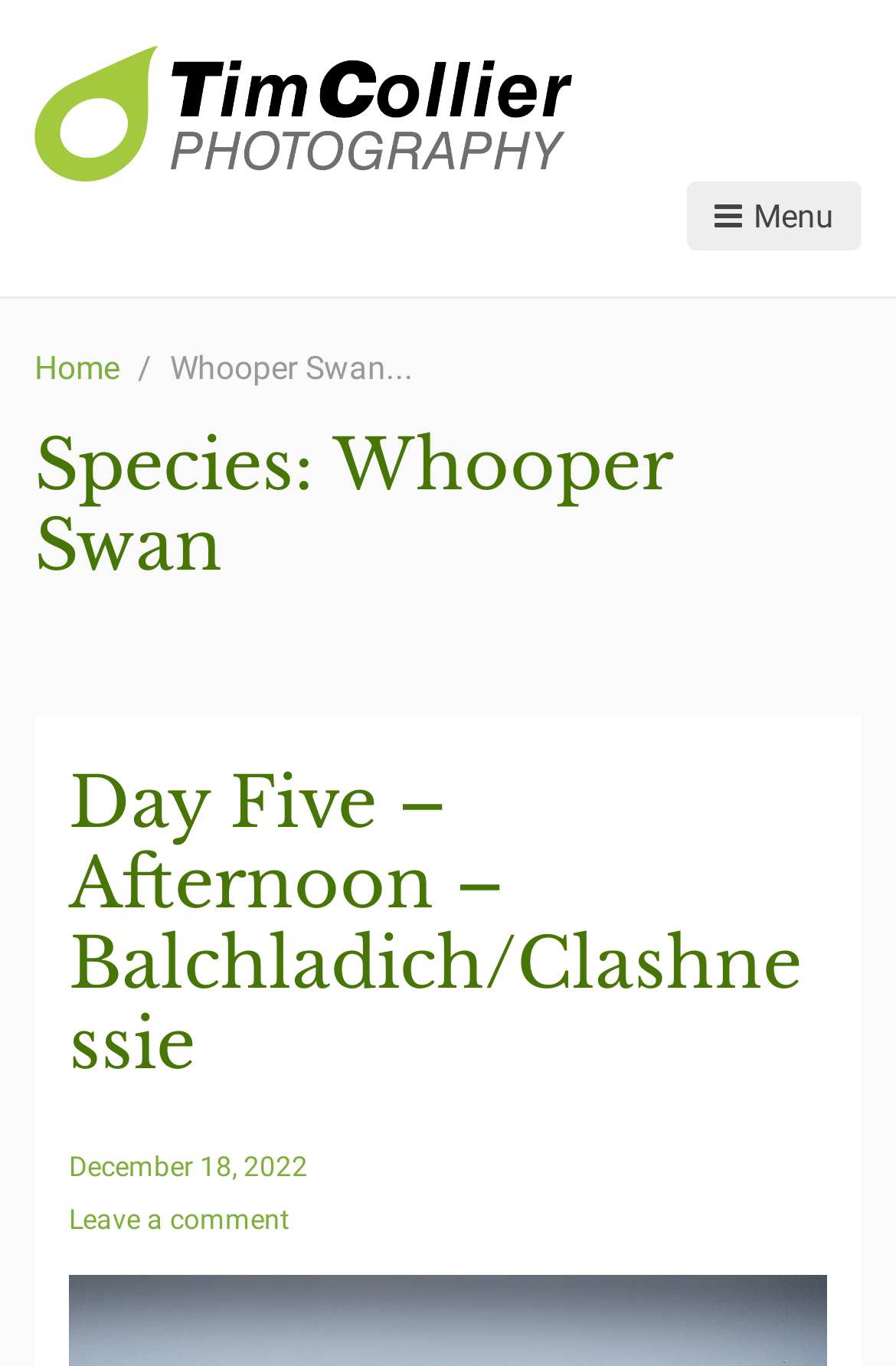What is the photographer's name?
Observe the image and answer the question with a one-word or short phrase response.

Tim Collier